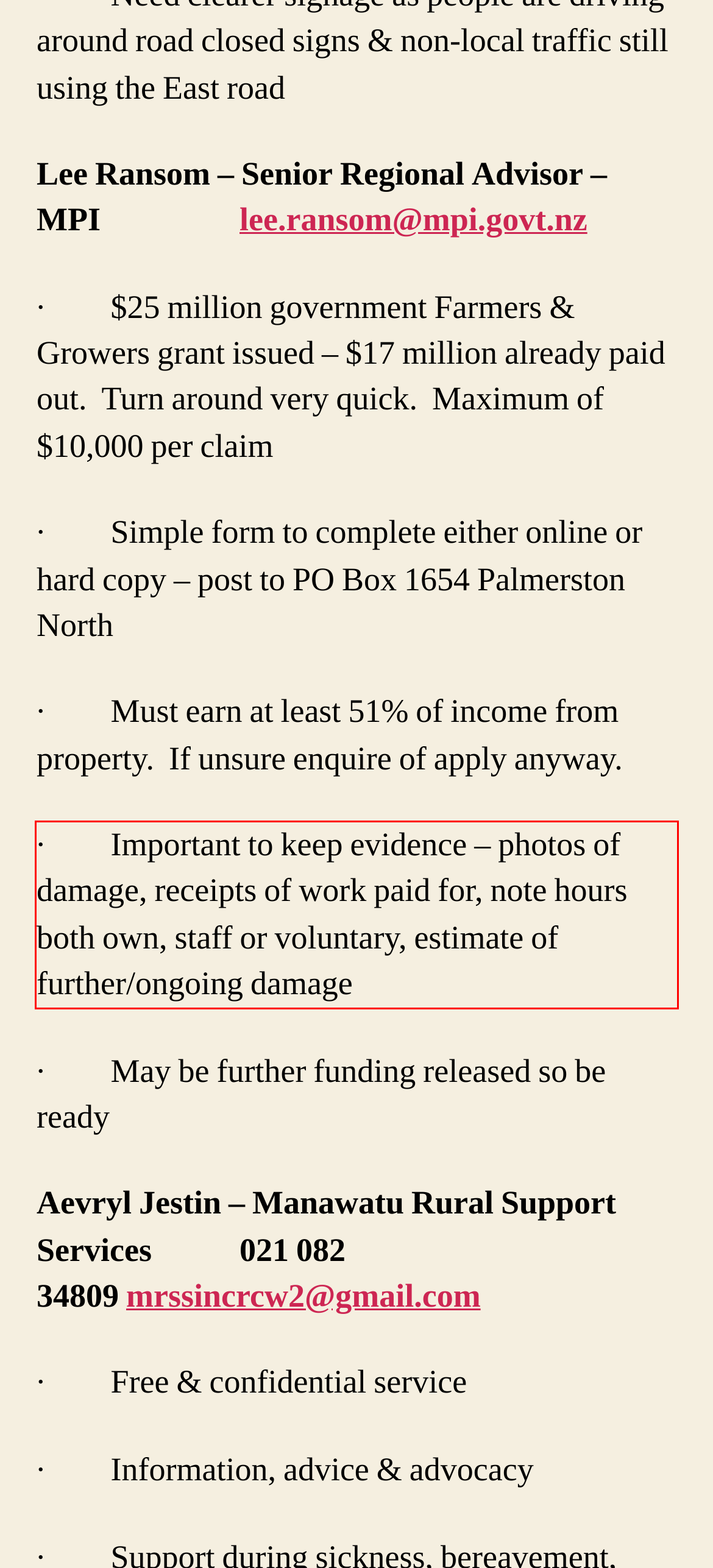Extract and provide the text found inside the red rectangle in the screenshot of the webpage.

· Important to keep evidence – photos of damage, receipts of work paid for, note hours both own, staff or voluntary, estimate of further/ongoing damage